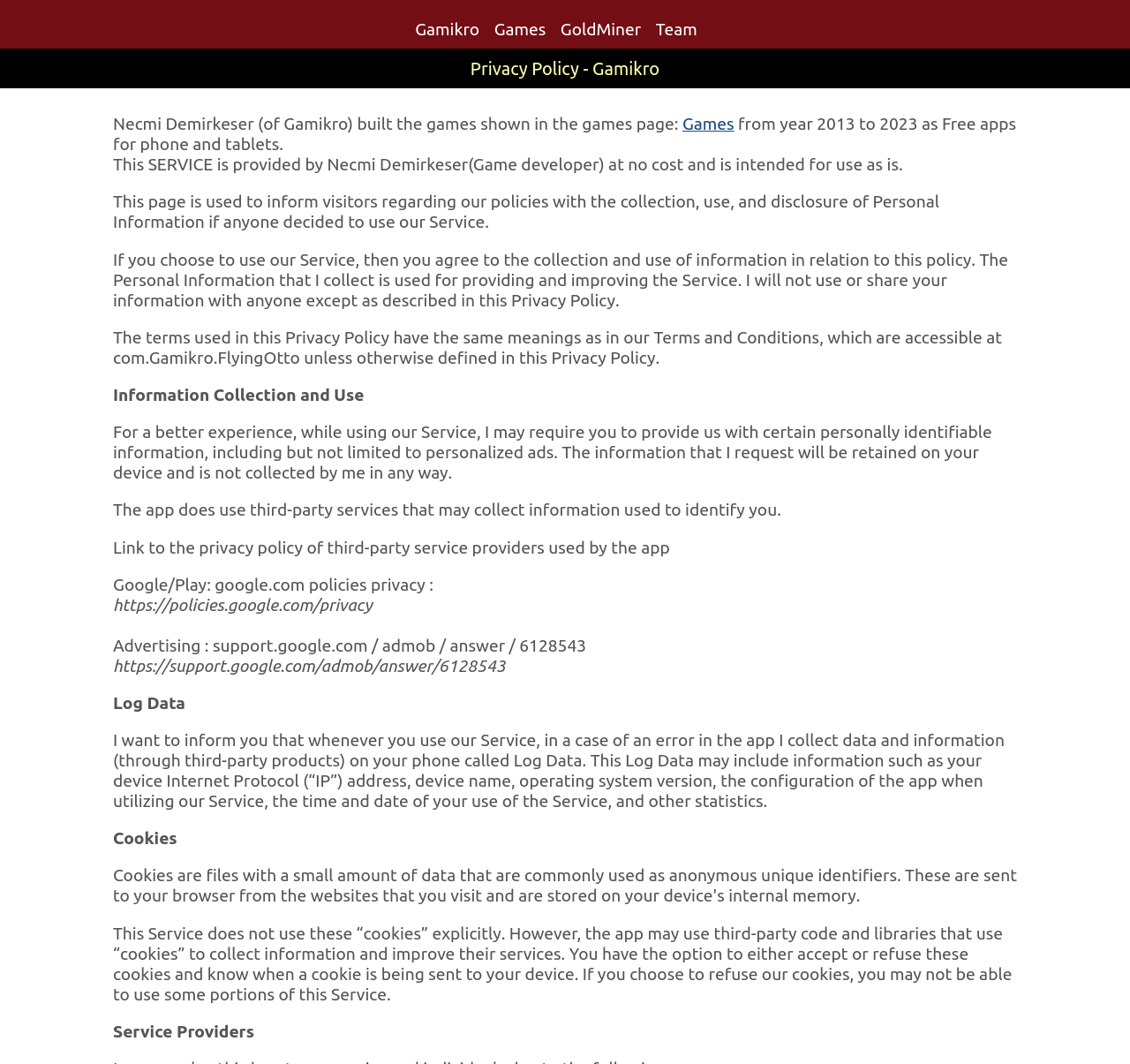Extract the top-level heading from the webpage and provide its text.

Privacy Policy - Gamikro